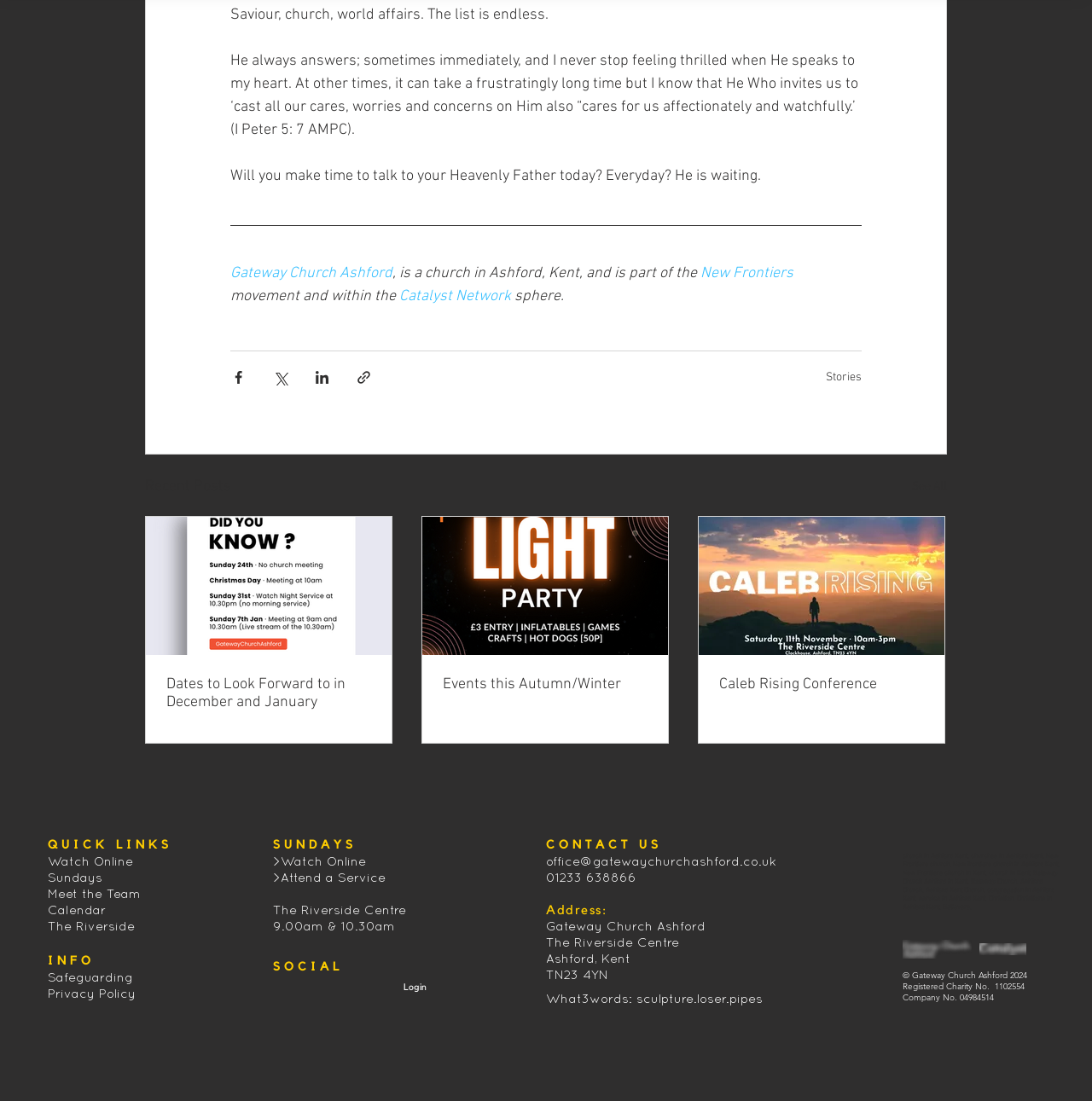What is the name of the church?
Refer to the screenshot and respond with a concise word or phrase.

Gateway Church Ashford